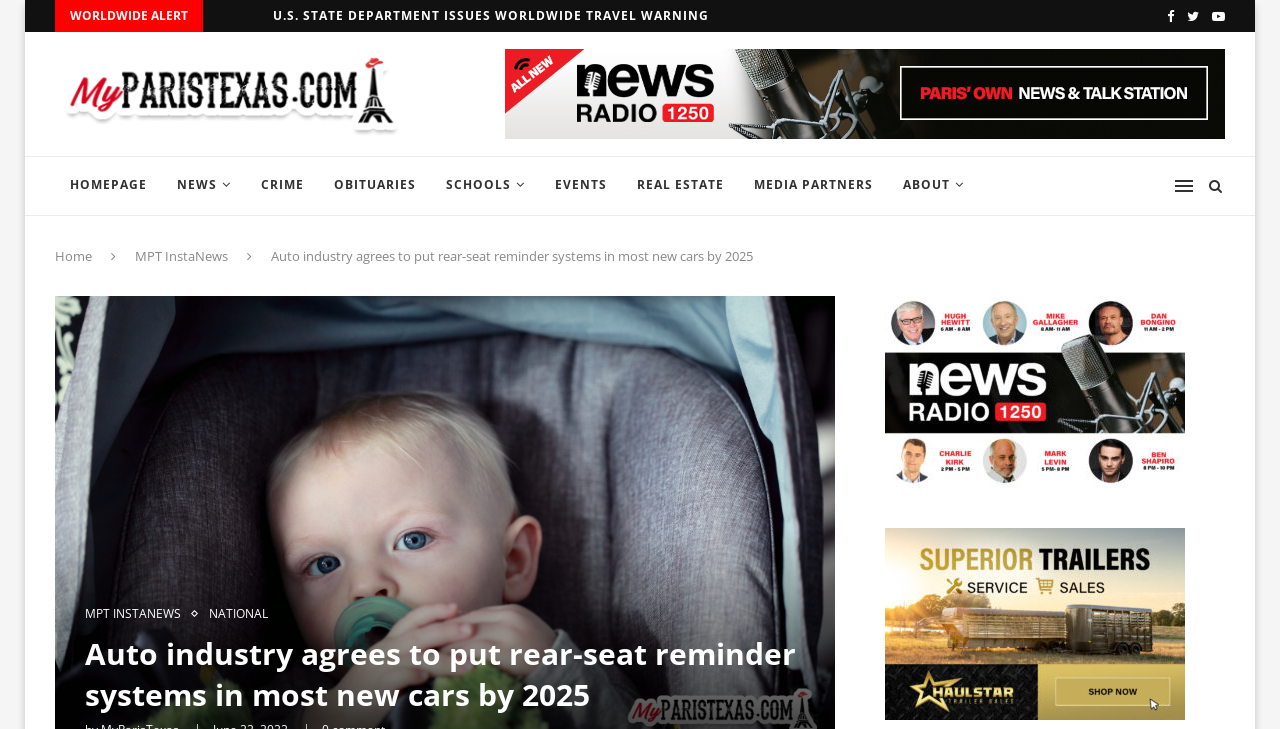How many social media links are there at the top-right corner?
Examine the image and provide an in-depth answer to the question.

At the top-right corner of the webpage, there are three social media links represented by icons: '', '', and ''. These links are likely to be Facebook, Twitter, and Instagram, respectively.